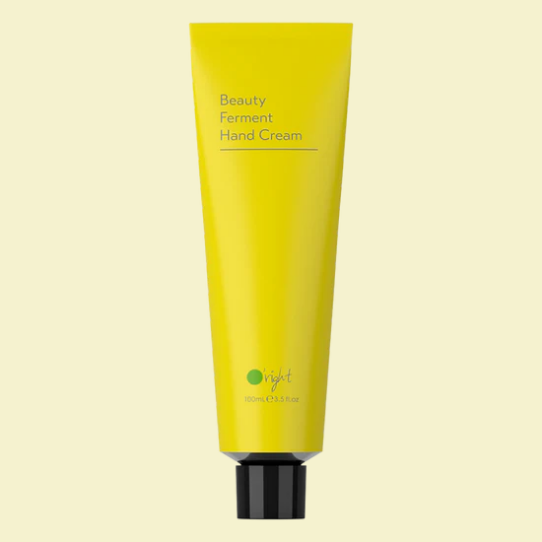Please reply with a single word or brief phrase to the question: 
What is the size of the hand cream tube?

100ml (3.4 fl. oz.)